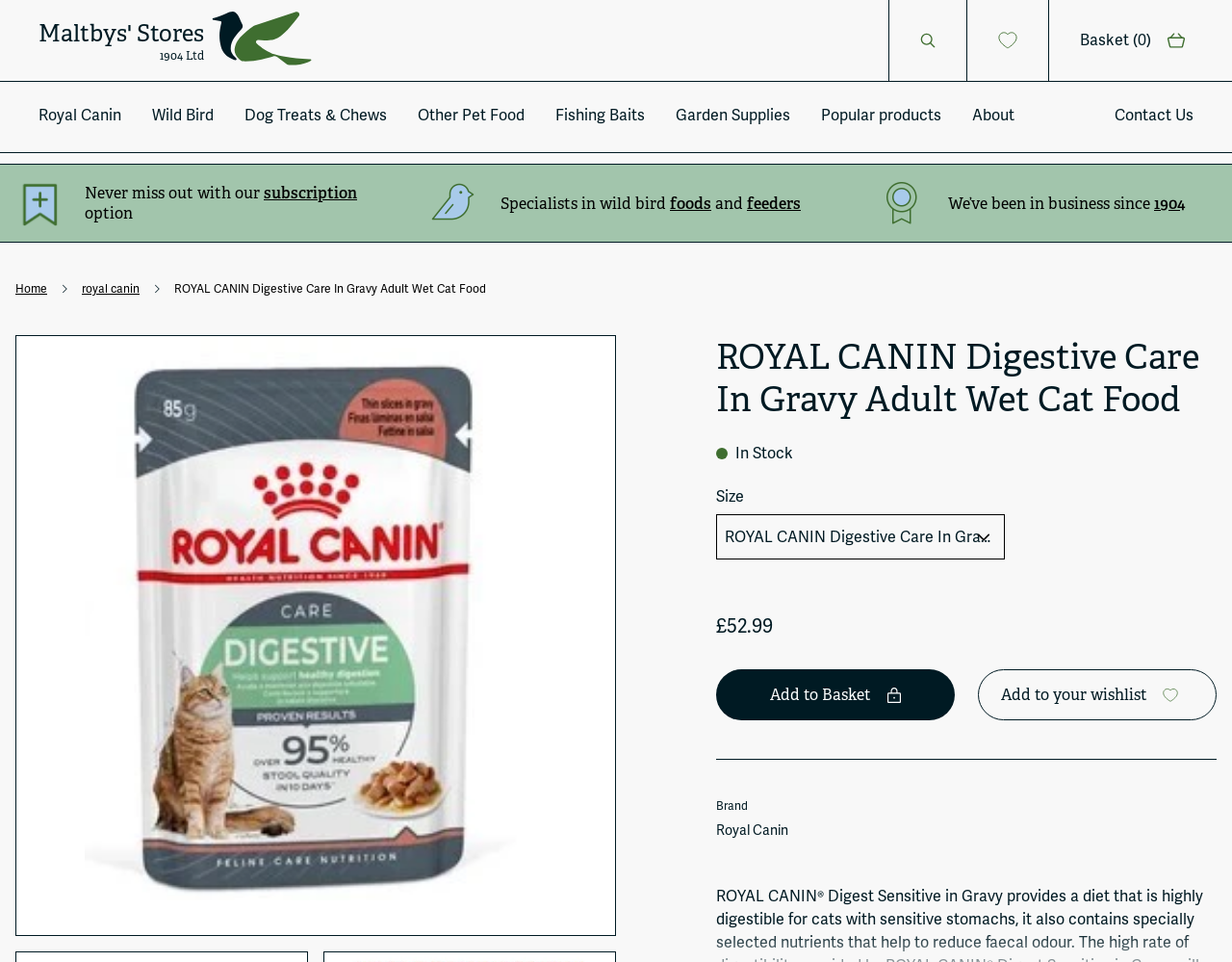Identify the bounding box coordinates of the area you need to click to perform the following instruction: "Click the 'Show Prices' button".

None